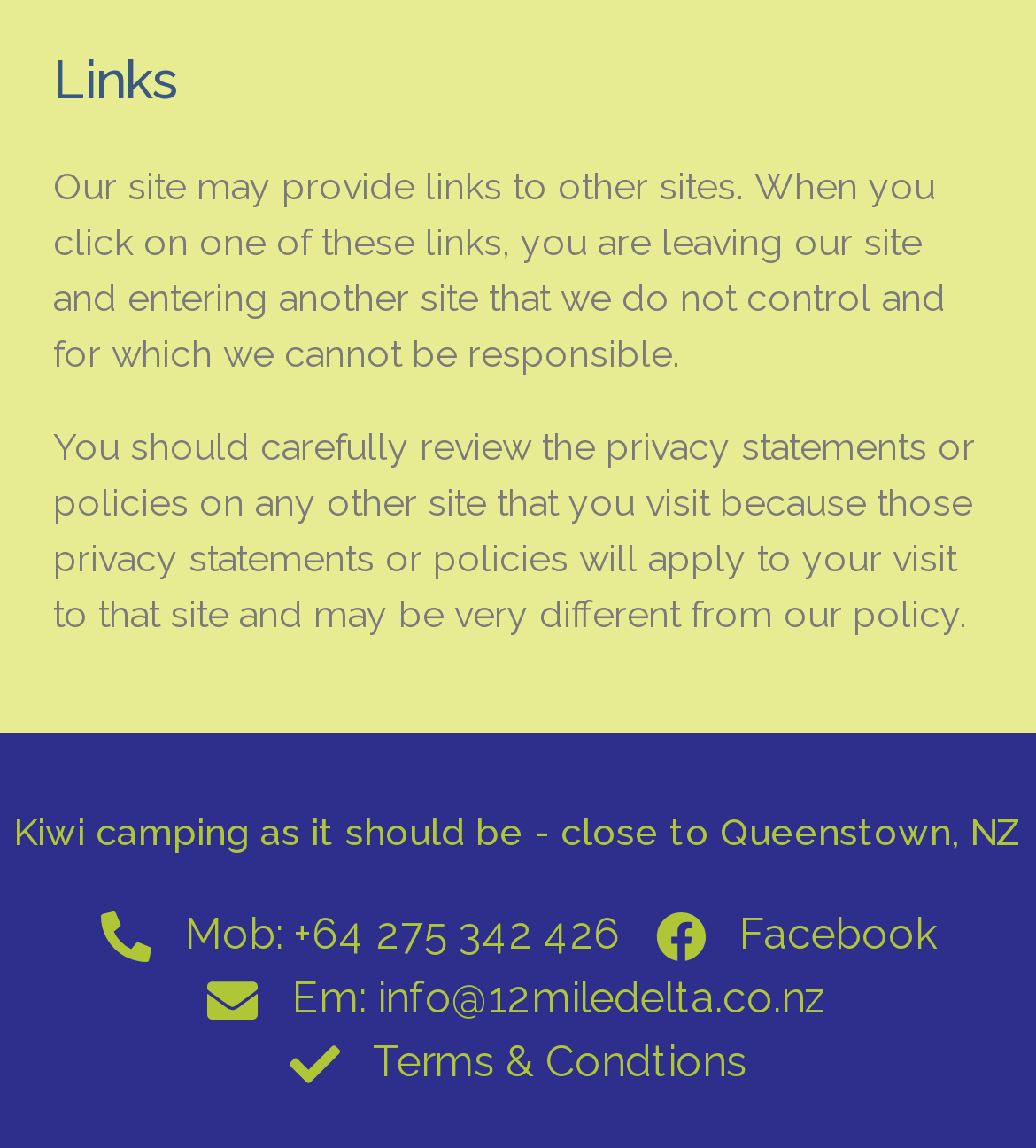What is the purpose of the links on this site?
Please provide a single word or phrase answer based on the image.

To leave the site